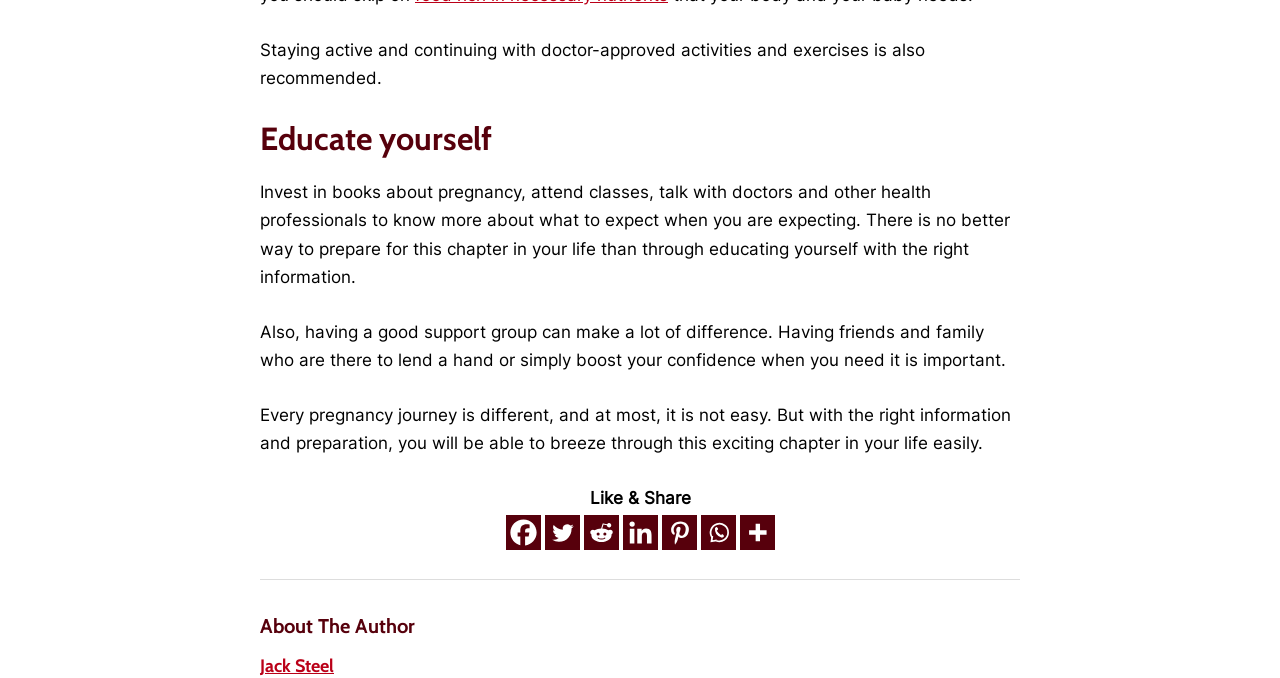What is the purpose of the links at the bottom of the webpage? From the image, respond with a single word or brief phrase.

Share on social media